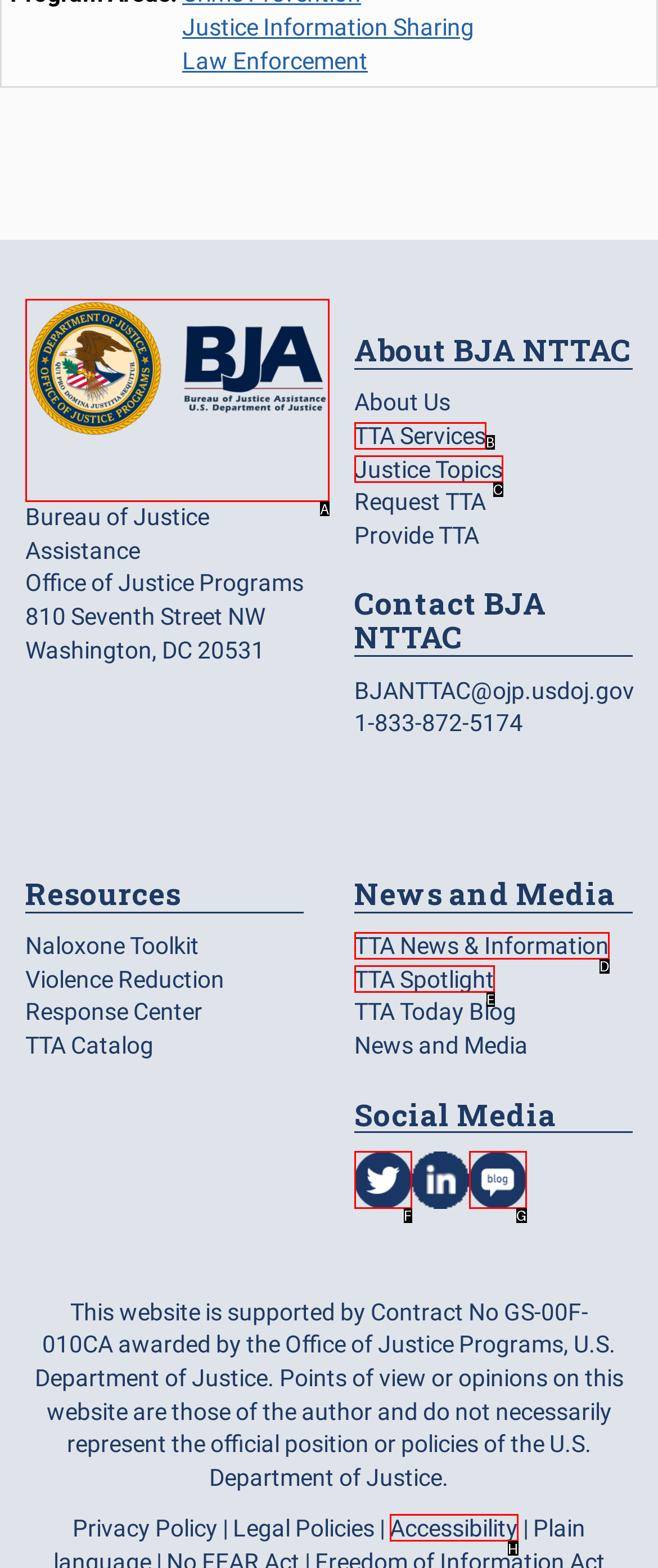Match the following description to a UI element: TTA News & Information
Provide the letter of the matching option directly.

D